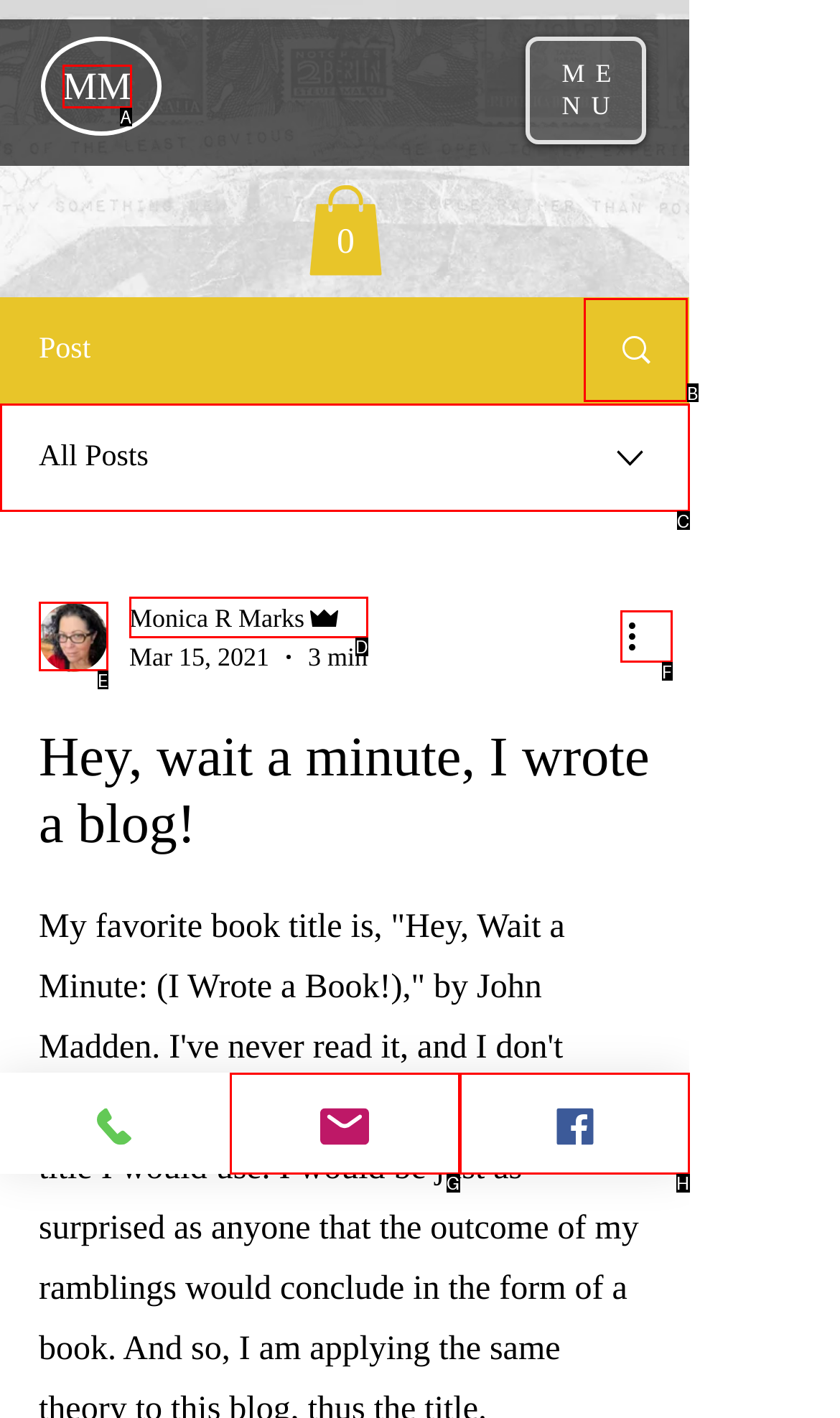Determine the option that aligns with this description: Monica R Marks
Reply with the option's letter directly.

D